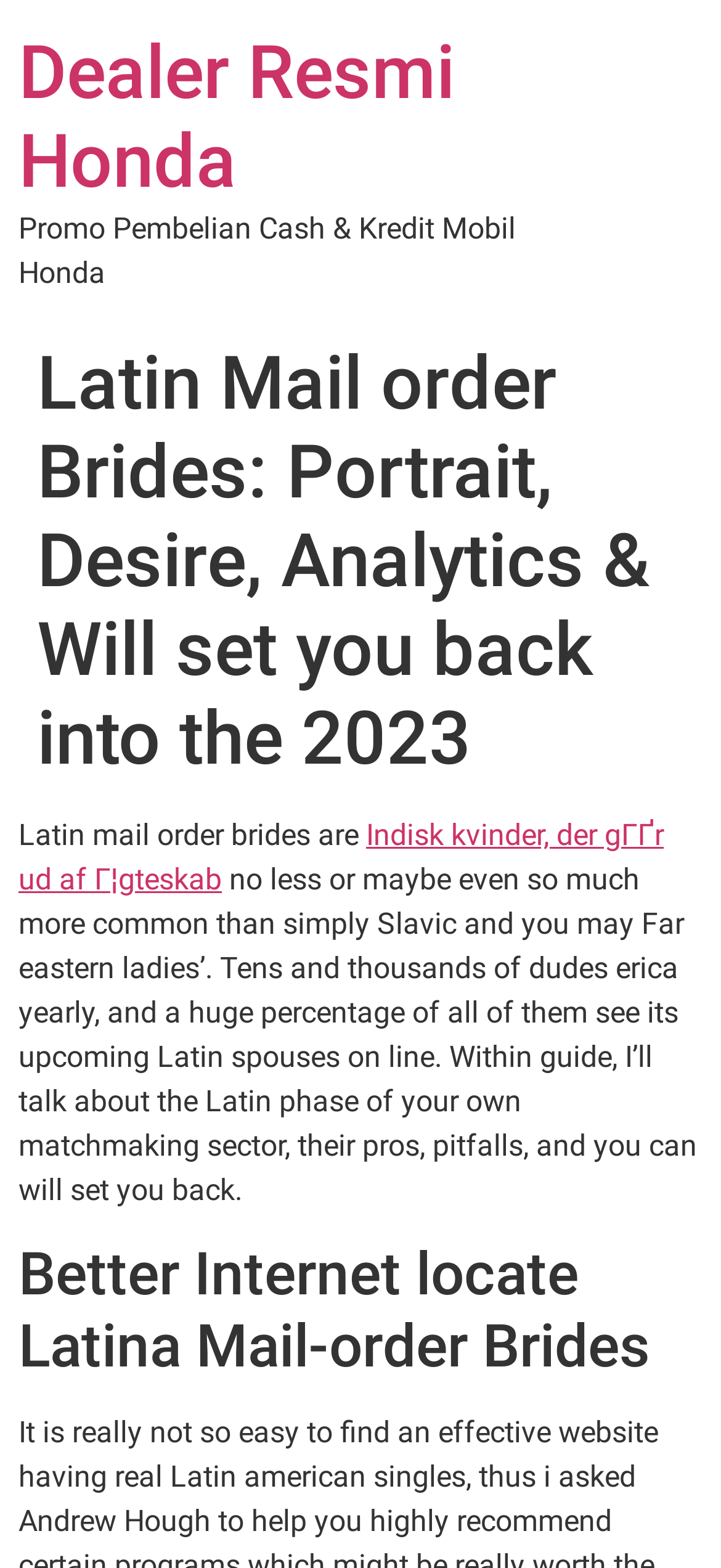From the webpage screenshot, identify the region described by Dealer Resmi Honda. Provide the bounding box coordinates as (top-left x, top-left y, bottom-right x, bottom-right y), with each value being a floating point number between 0 and 1.

[0.026, 0.019, 0.631, 0.131]